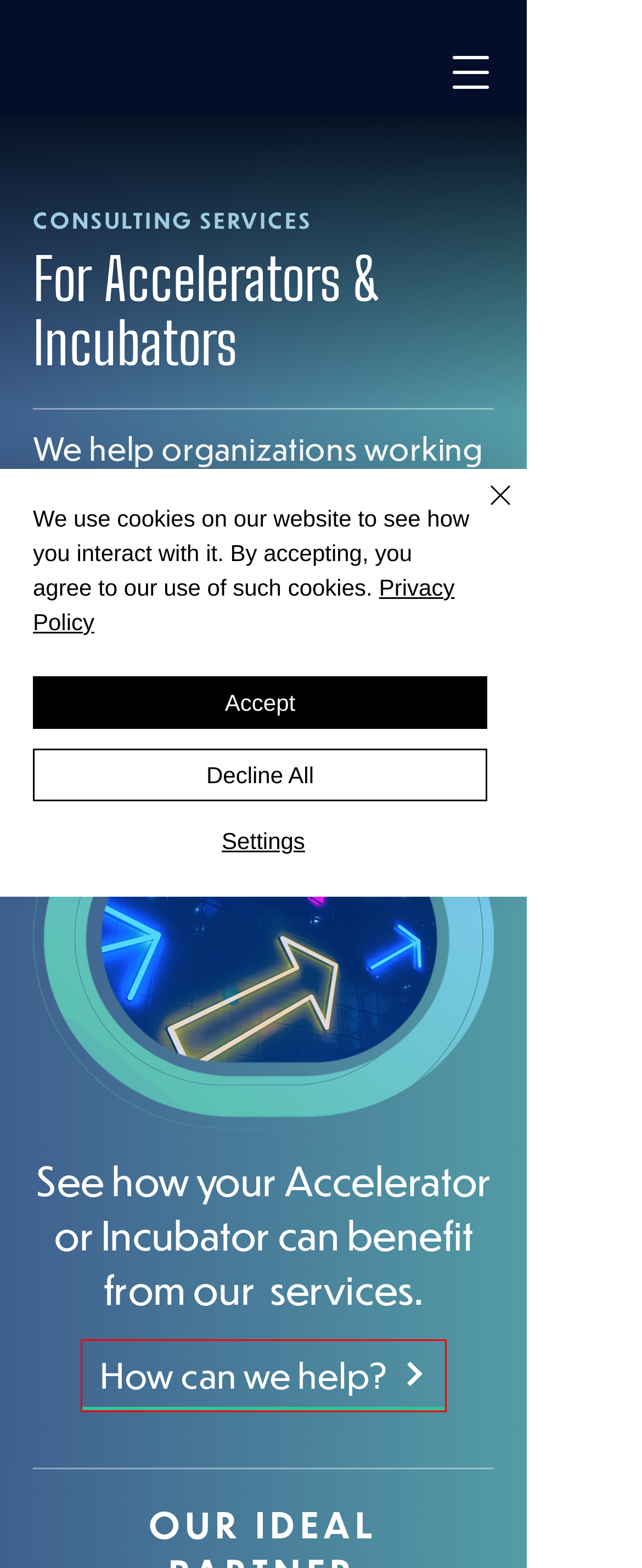You have a screenshot of a webpage with a red rectangle bounding box around a UI element. Choose the best description that matches the new page after clicking the element within the bounding box. The candidate descriptions are:
A. Project Medtech
B. Service Inquiry - Accelerators & Incubators-Project Medtech
C. Partner Application-Project Medtech
D. Partners | Project Medtech
E. Consulting & Advisory | Project Medtech
F. Funding Medtech Podcast | Project Medtech
G. Project Medtech Podcast | Project Medtech
H. Sponsorship Inquiry-Project Medtech

B